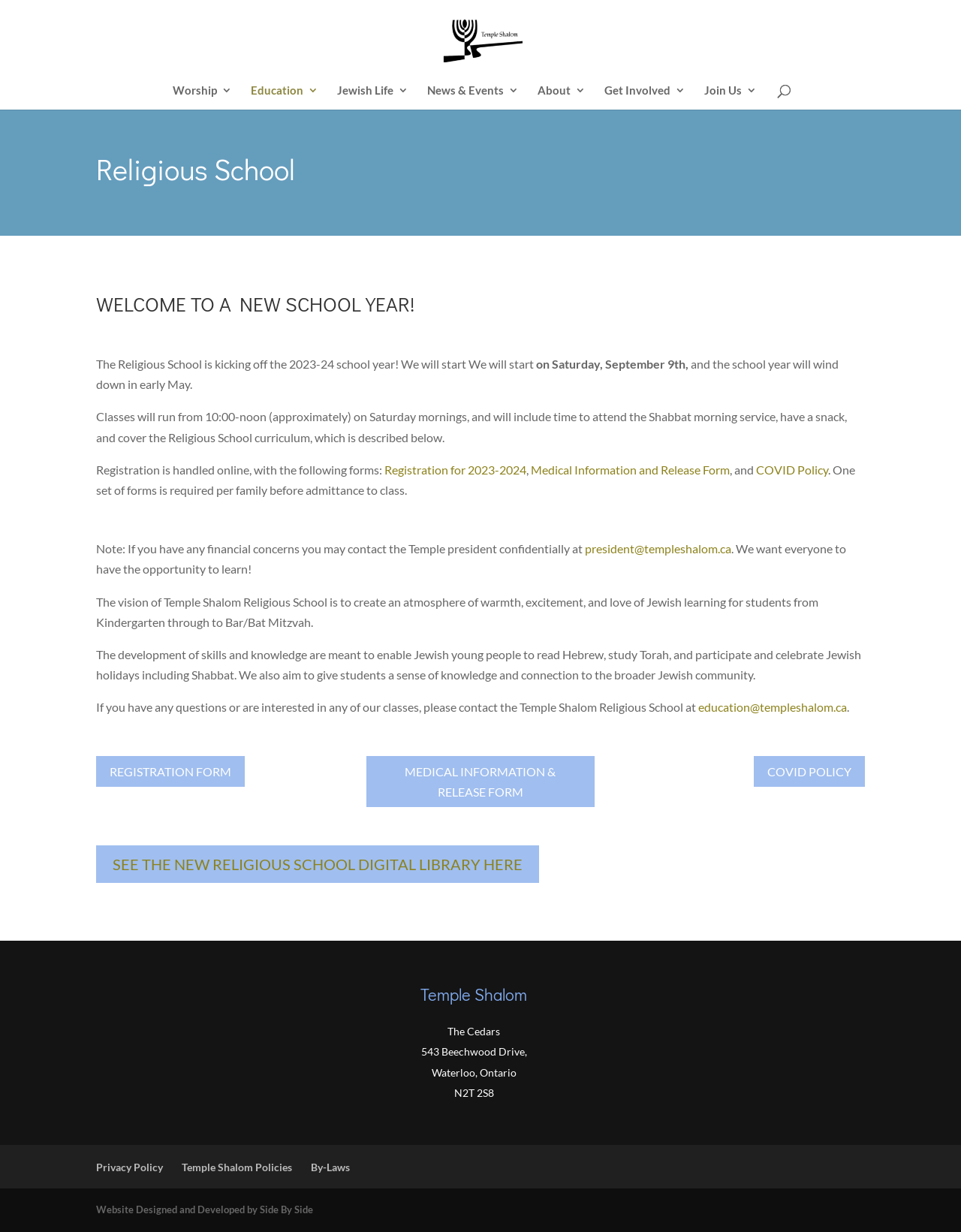Answer the question in a single word or phrase:
What is the purpose of the Religious School?

To create an atmosphere of warmth and love of Jewish learning